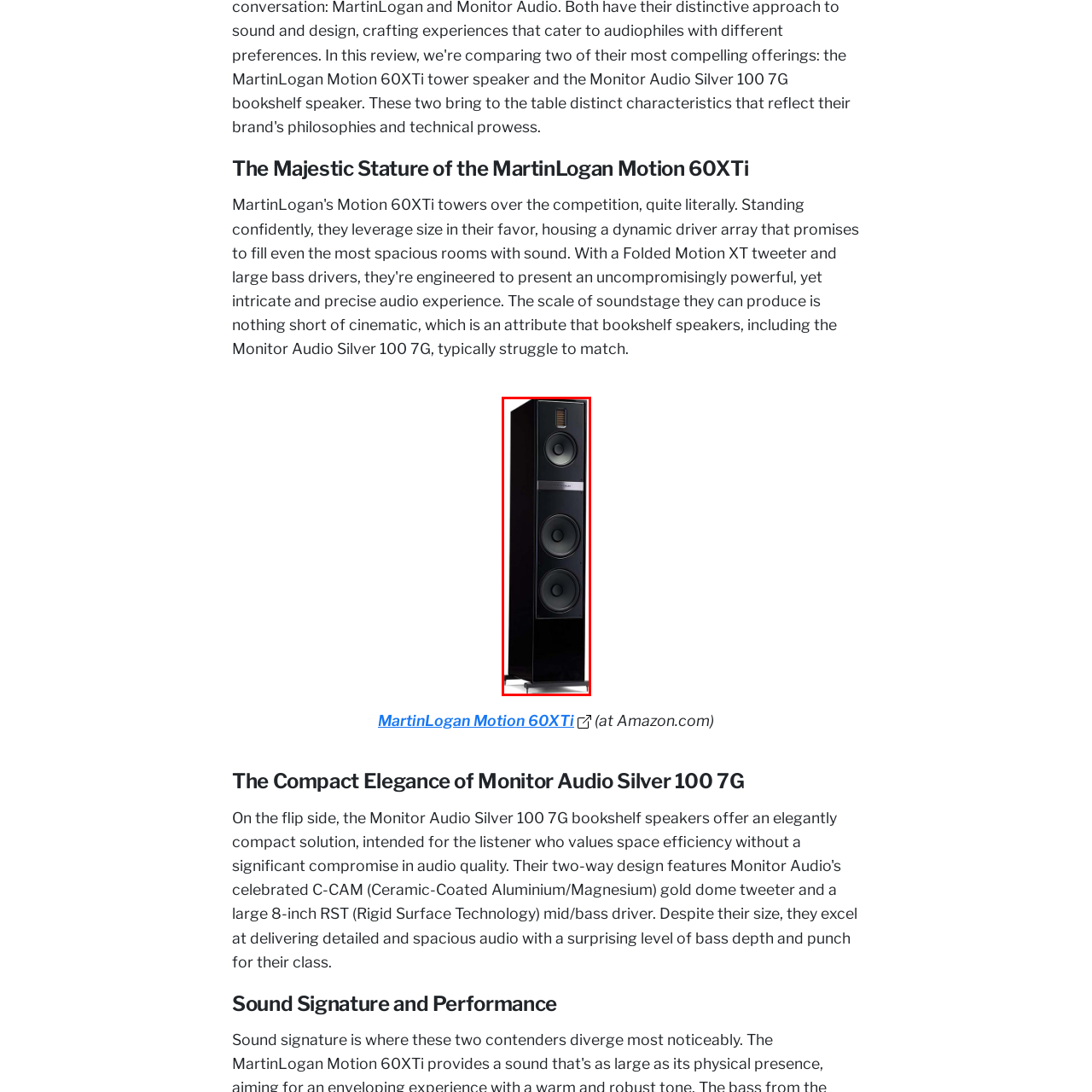Offer an in-depth description of the picture located within the red frame.

The image features the MartinLogan Motion 60XTi Tower Speaker, showcasing its sleek and modern design. Standing tall and elegantly black, this speaker is engineered for high-quality sound reproduction. It includes three strategically placed woofers, which enhance bass response, alongside a unique ribbon tweeter designed for precise high-frequency performance. The polished finish and minimalist aesthetics make it a stylish addition to any home audio setup, appealing to both audiophiles and design enthusiasts alike. This image captures the essence of the Motion 60XTi, perfect for those seeking an immersive auditory experience.